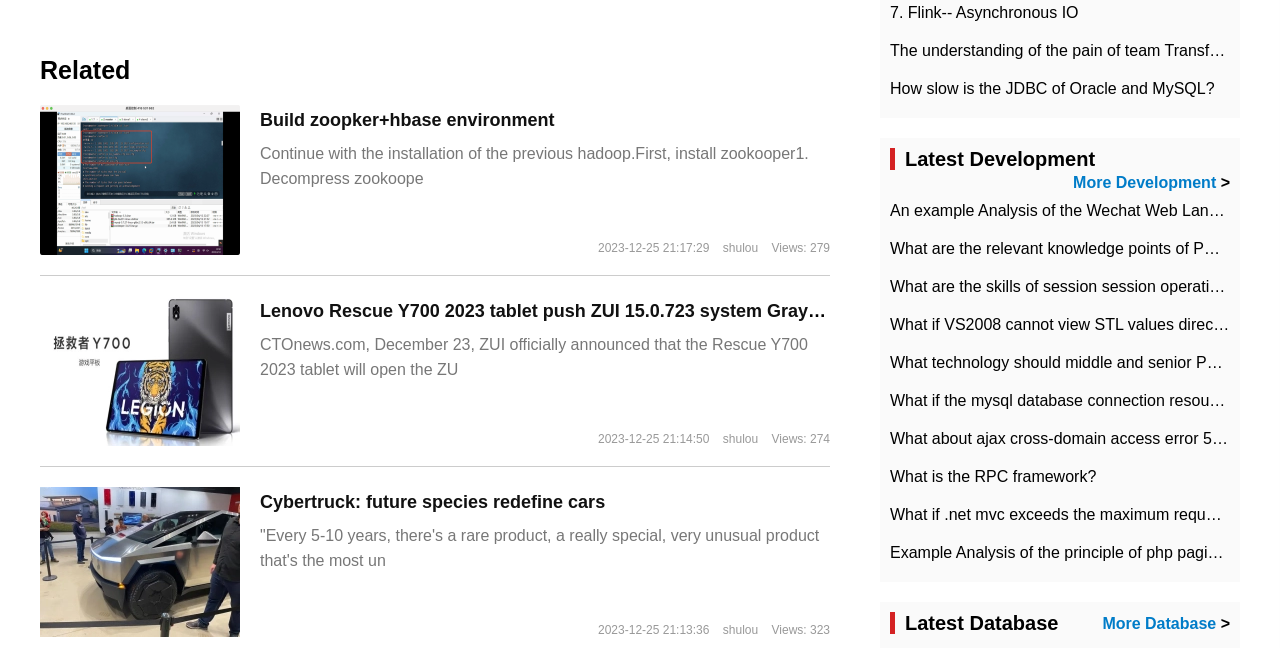Please identify the bounding box coordinates for the region that you need to click to follow this instruction: "Check the website's WordPress platform".

None